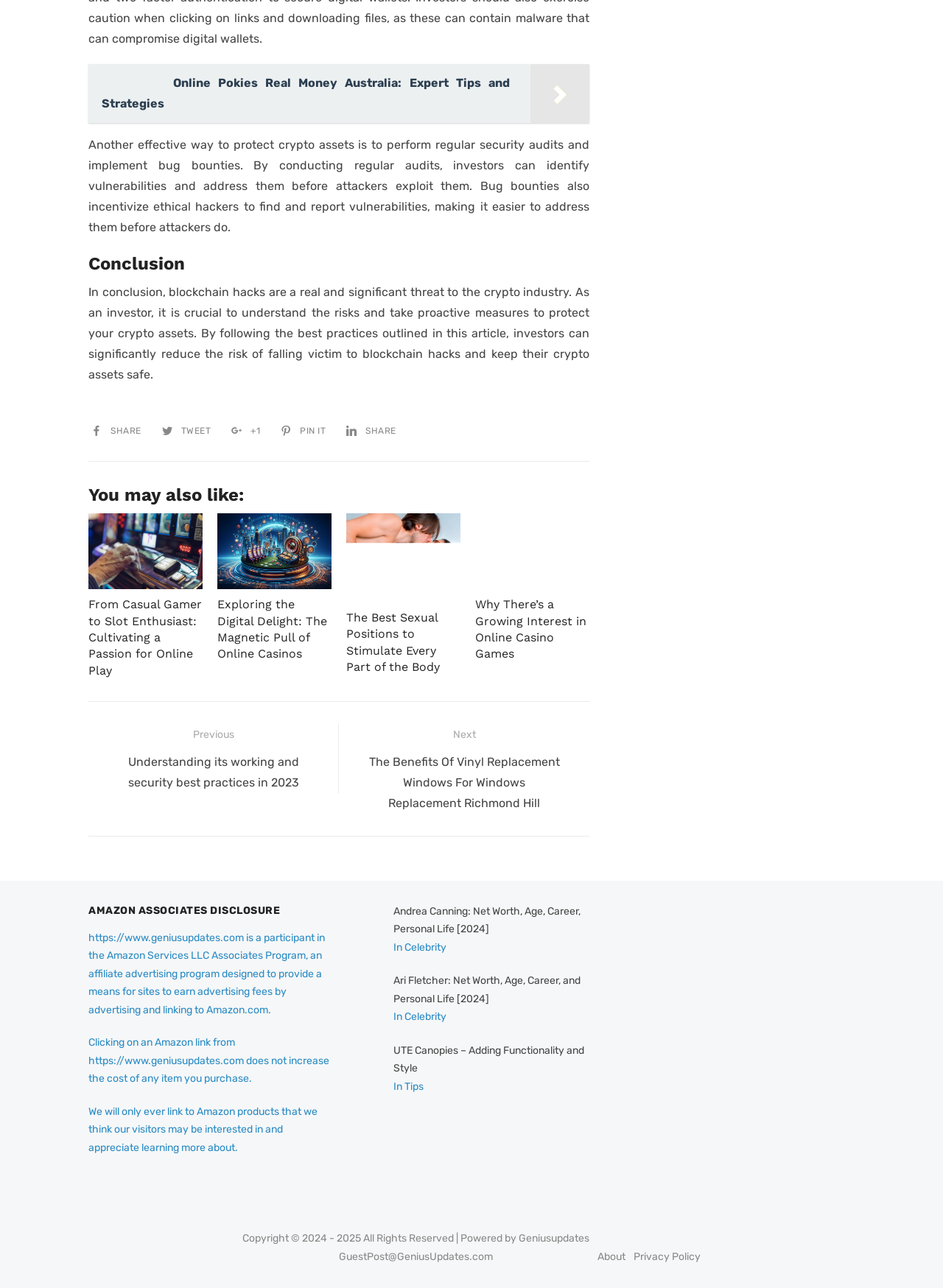What type of games are discussed in the 'You may also like' section?
Your answer should be a single word or phrase derived from the screenshot.

Online casino games